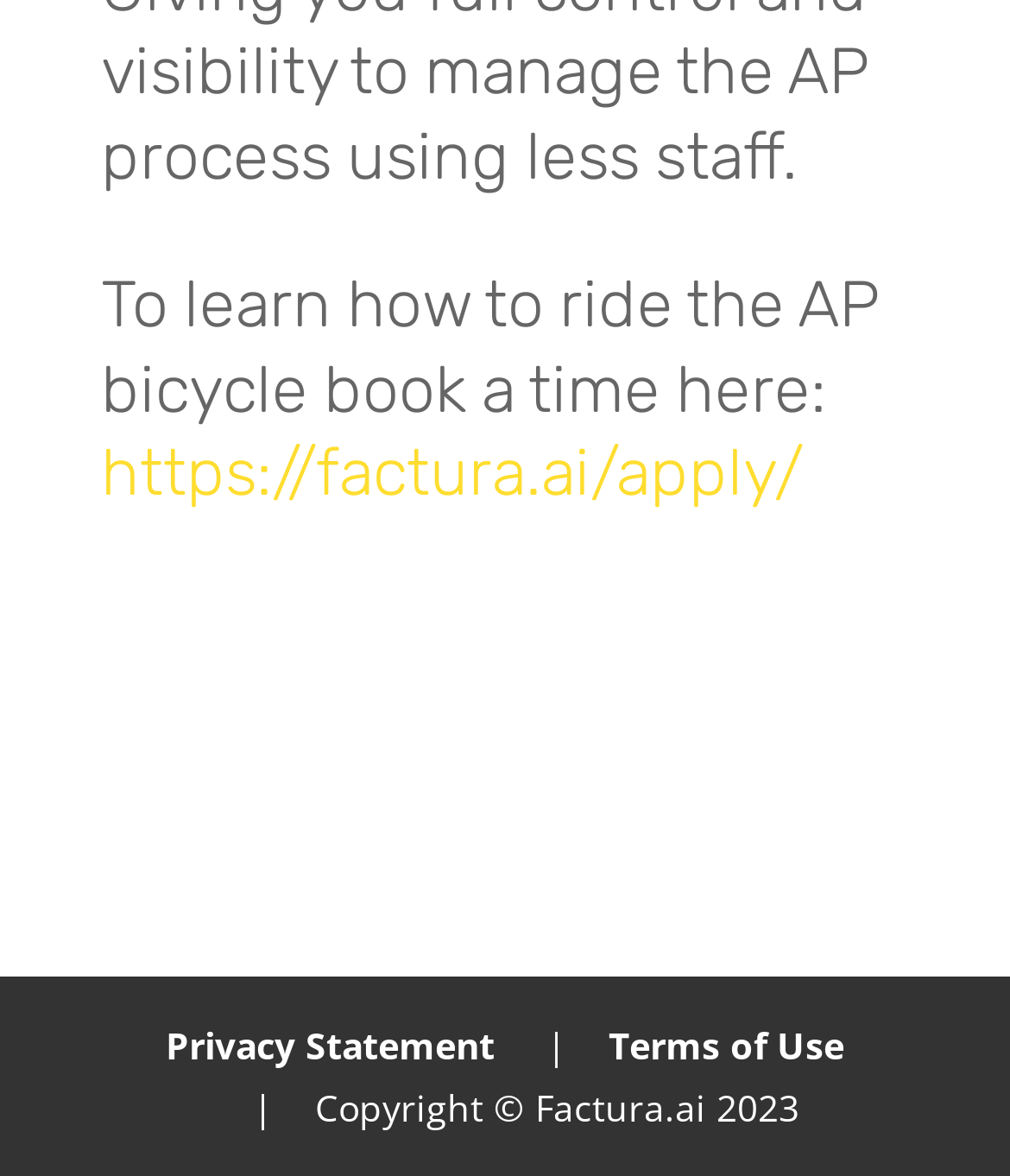Can you find the bounding box coordinates for the UI element given this description: "Privacy Statement"? Provide the coordinates as four float numbers between 0 and 1: [left, top, right, bottom].

[0.164, 0.867, 0.49, 0.909]